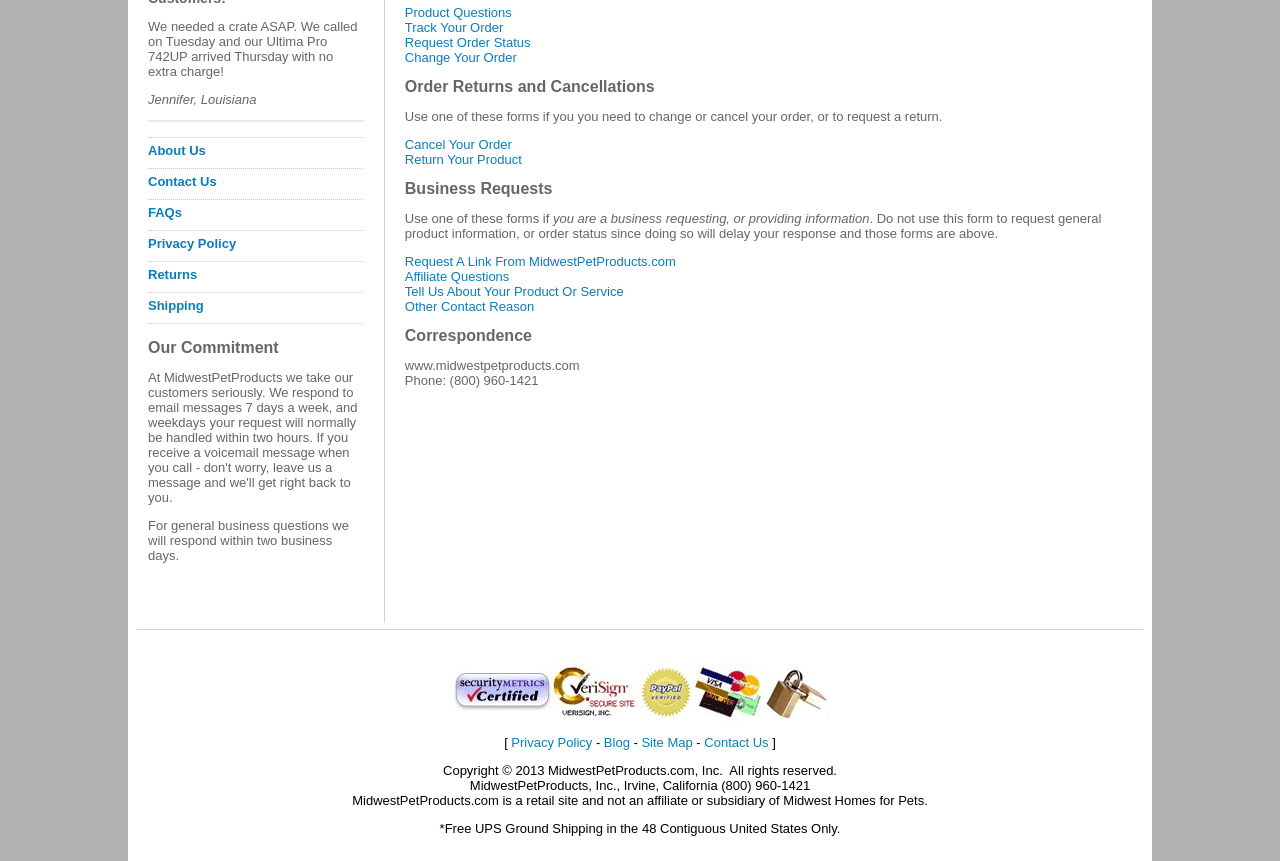Give the bounding box coordinates for this UI element: "Return Your Product". The coordinates should be four float numbers between 0 and 1, arranged as [left, top, right, bottom].

[0.316, 0.177, 0.408, 0.194]